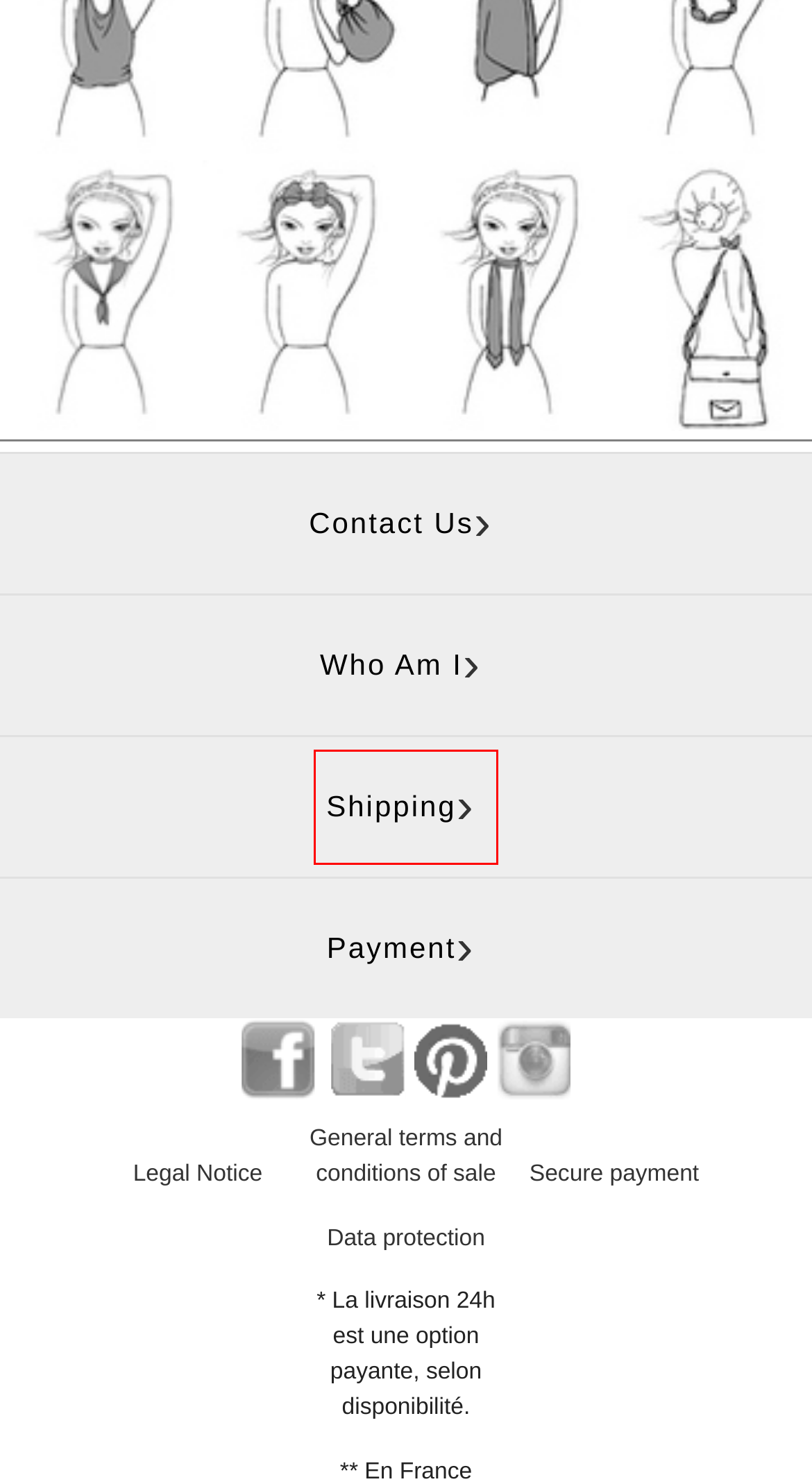Look at the screenshot of the webpage and find the element within the red bounding box. Choose the webpage description that best fits the new webpage that will appear after clicking the element. Here are the candidates:
A. Secure payment
B. Contactez-moi
C. General terms and conditions of sale
D. Data protection
E. Authentification
F. Legal Notice
G. 24h delivery scarf
H. Who am I?

G